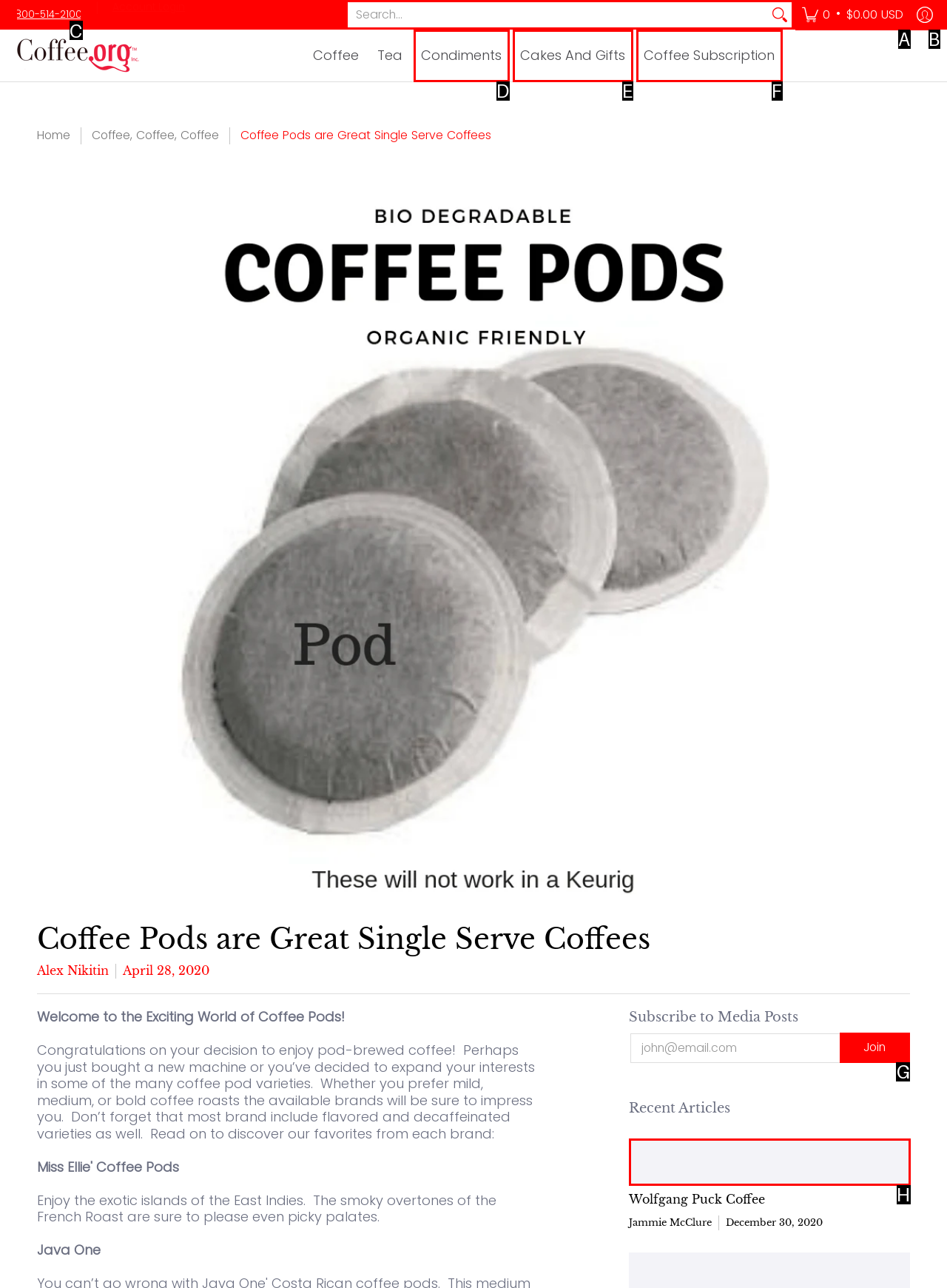Select the appropriate option that fits: 0 • $0.00 USD
Reply with the letter of the correct choice.

A